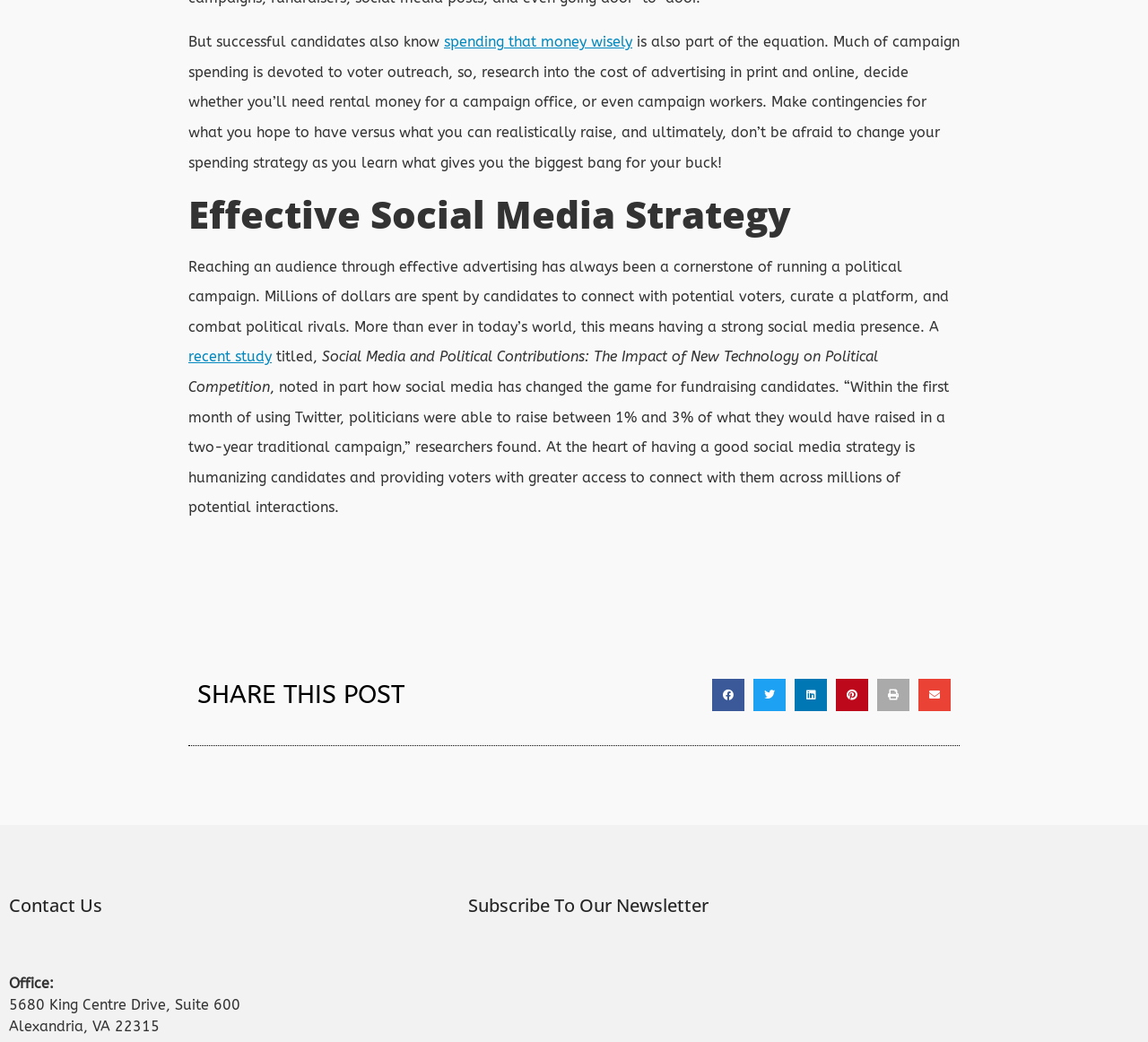What is the key to a successful political campaign?
Please give a well-detailed answer to the question.

According to the webpage, a successful political campaign not only requires spending money but also spending it wisely. The text mentions that research into the cost of advertising, deciding on rental money for a campaign office, and making contingencies for what can be realistically raised are all important aspects of a successful campaign.